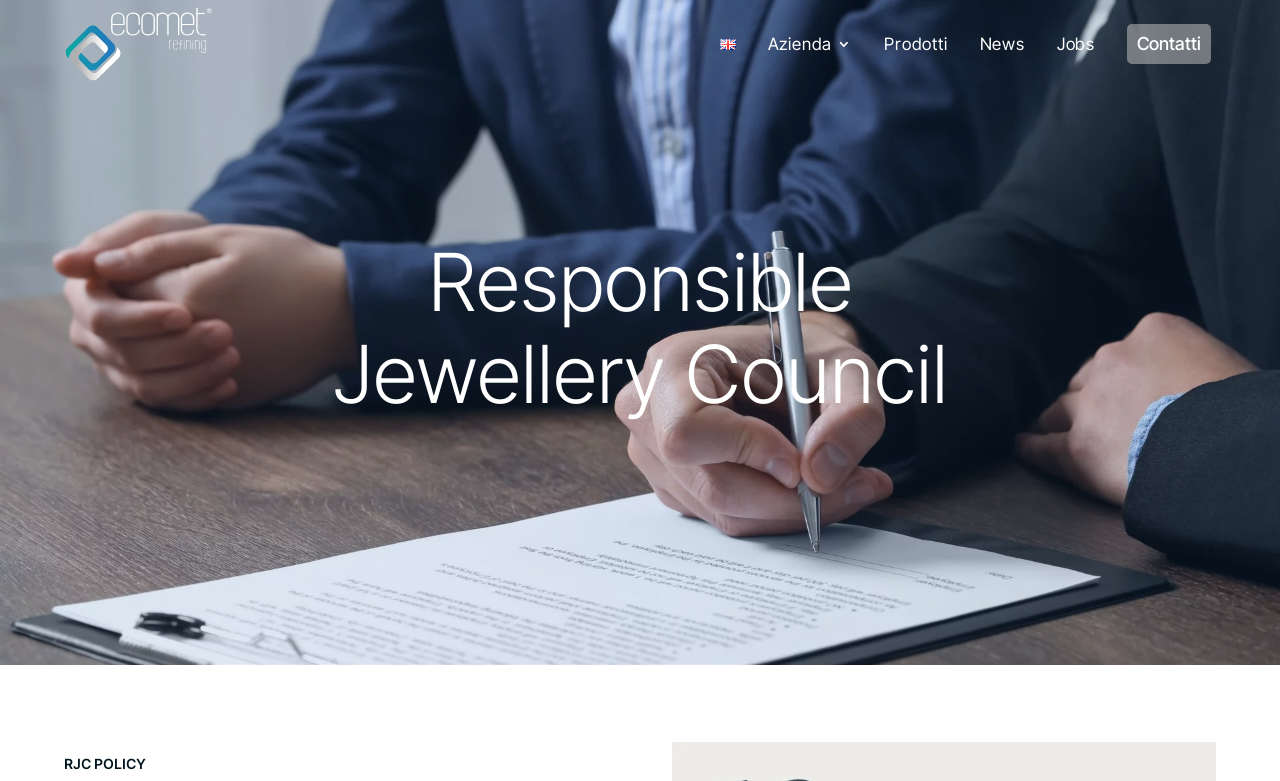Determine the main headline from the webpage and extract its text.

Responsible
Jewellery Council